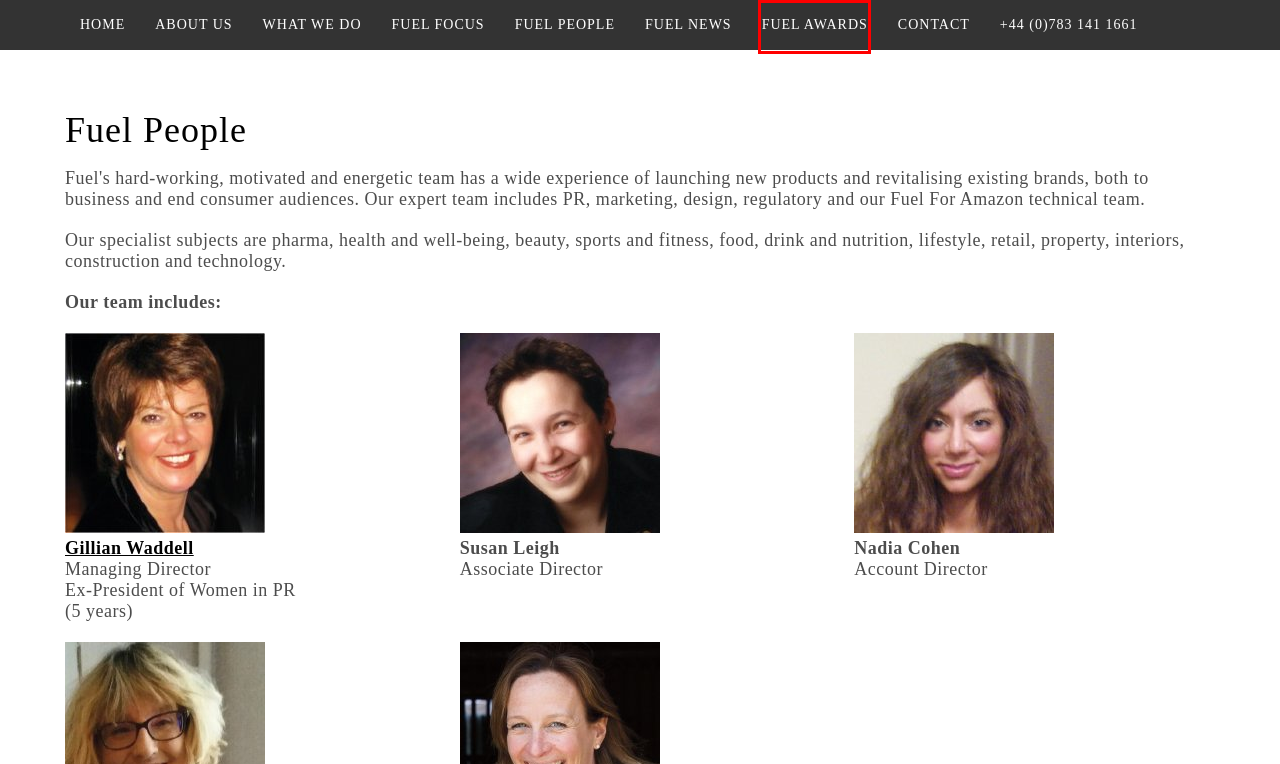You are looking at a screenshot of a webpage with a red bounding box around an element. Determine the best matching webpage description for the new webpage resulting from clicking the element in the red bounding box. Here are the descriptions:
A. Fuel News - Fuel PR
B. FUEL FOCUS - Fuel PR
C. Fuel Awards - Fuel PR
D. About Fuel Public Relations
E. What We Do - Fuel PR
F. Contact - Fuel PR
G. Fuel PR - Award Winning London PR & Marketing Agency
H. Gillian Waddell - Fuel PR

C